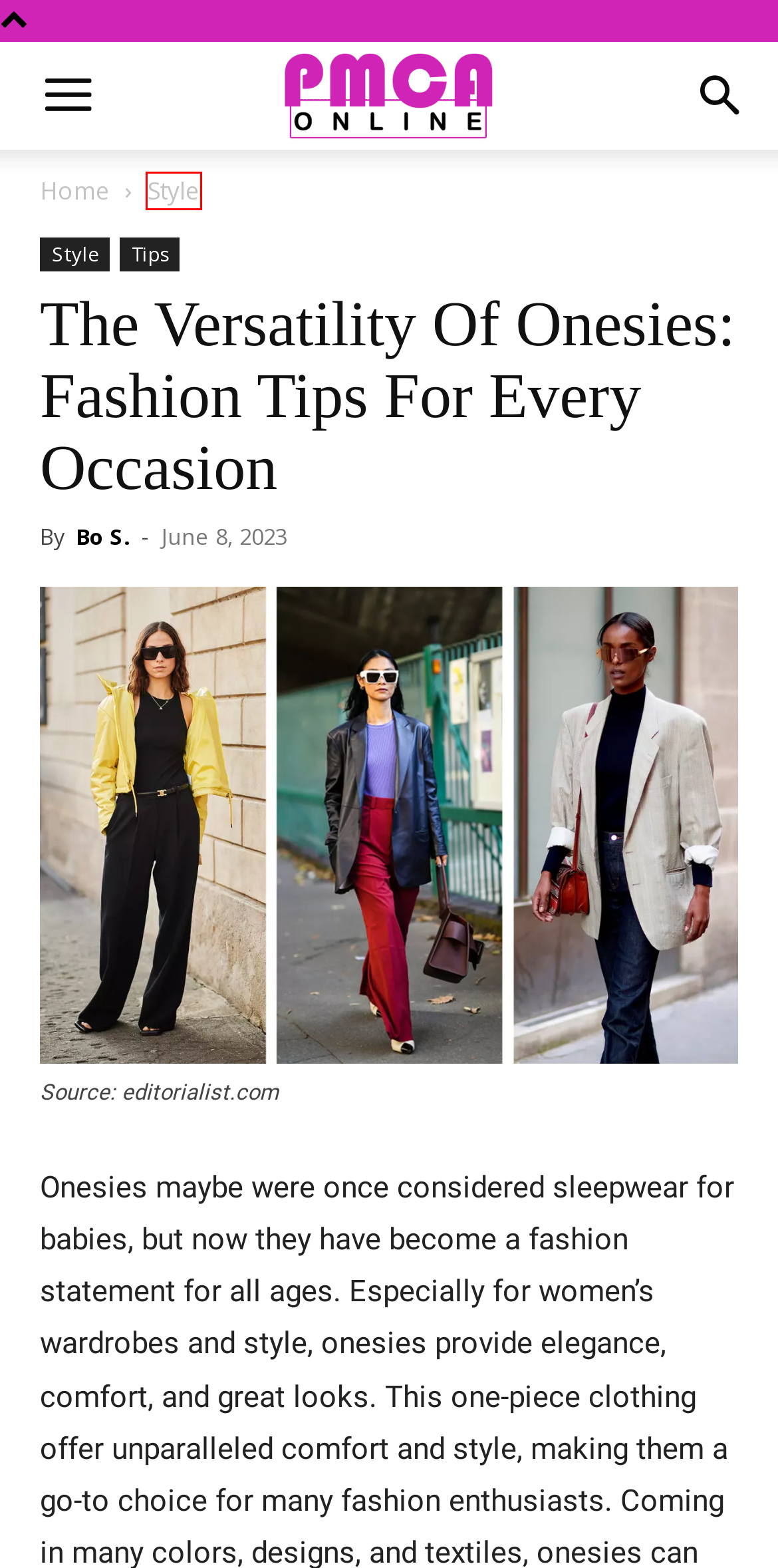You have a screenshot showing a webpage with a red bounding box around a UI element. Choose the webpage description that best matches the new page after clicking the highlighted element. Here are the options:
A. Art Archives - PMCAOnline
B. Unique Lessons in Spanish ─ Mastering the Basics for Beginners - PMCAOnline
C. Tips Archives - PMCAOnline
D. Bo S., Author at PMCAOnline
E. PMCA Online - Art & Education Web Site 2024
F. Email Verification Tools ─ Why Do You Need It ? - PMCAOnline
G. Occasion Archives - PMCAOnline
H. Style Archives - PMCAOnline

H